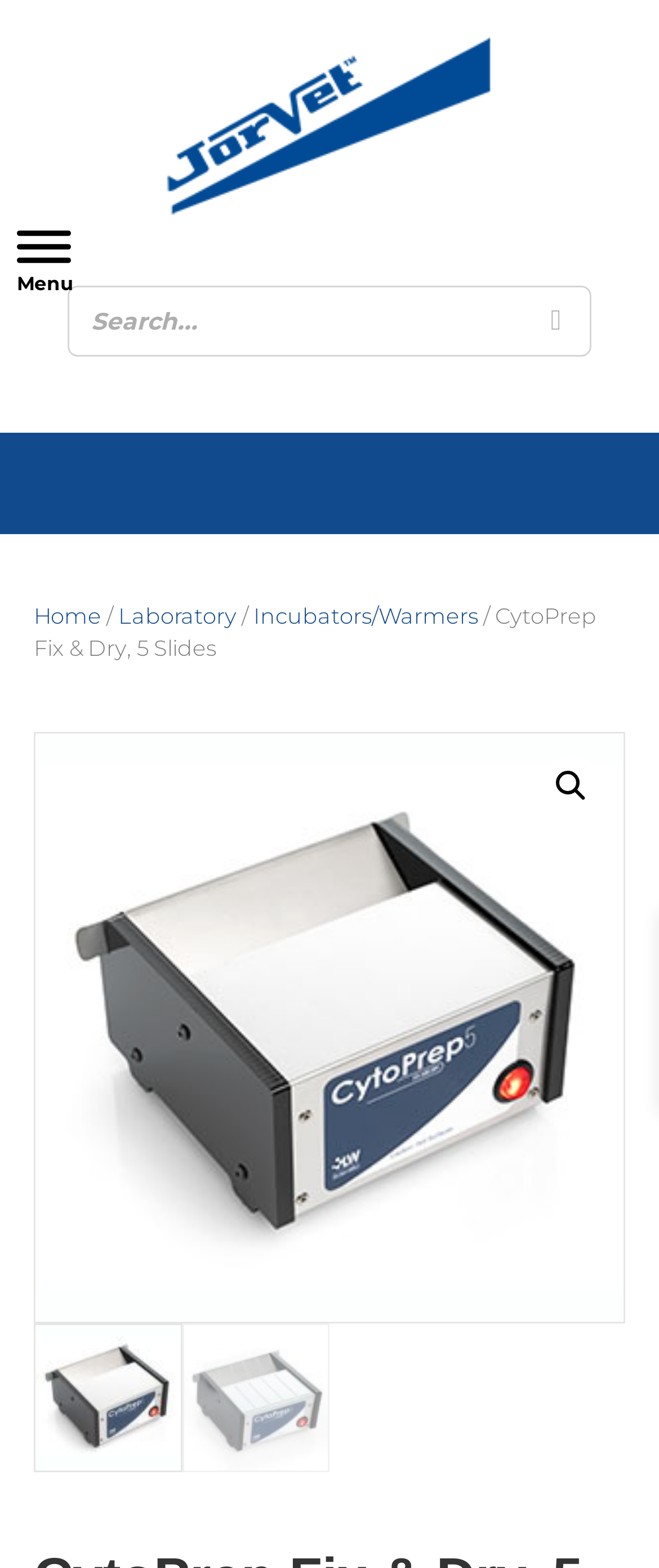Locate the bounding box coordinates of the clickable element to fulfill the following instruction: "Go to the home page". Provide the coordinates as four float numbers between 0 and 1 in the format [left, top, right, bottom].

[0.051, 0.385, 0.154, 0.401]